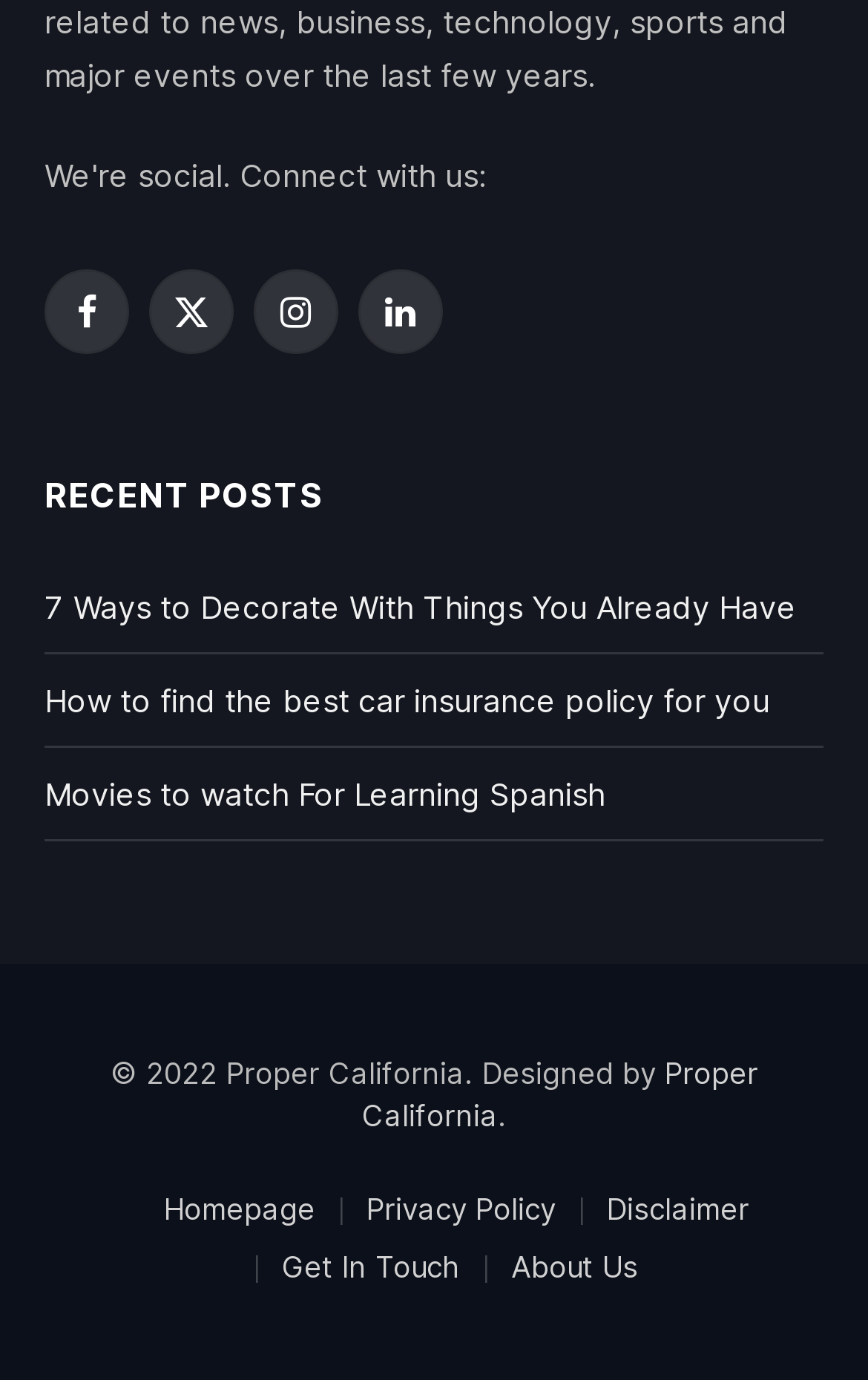Who designed the website?
Please give a detailed and elaborate answer to the question based on the image.

I found the copyright information at the bottom of the webpage, which states 'Designed by Proper California', indicating that Proper California is the designer of the website.